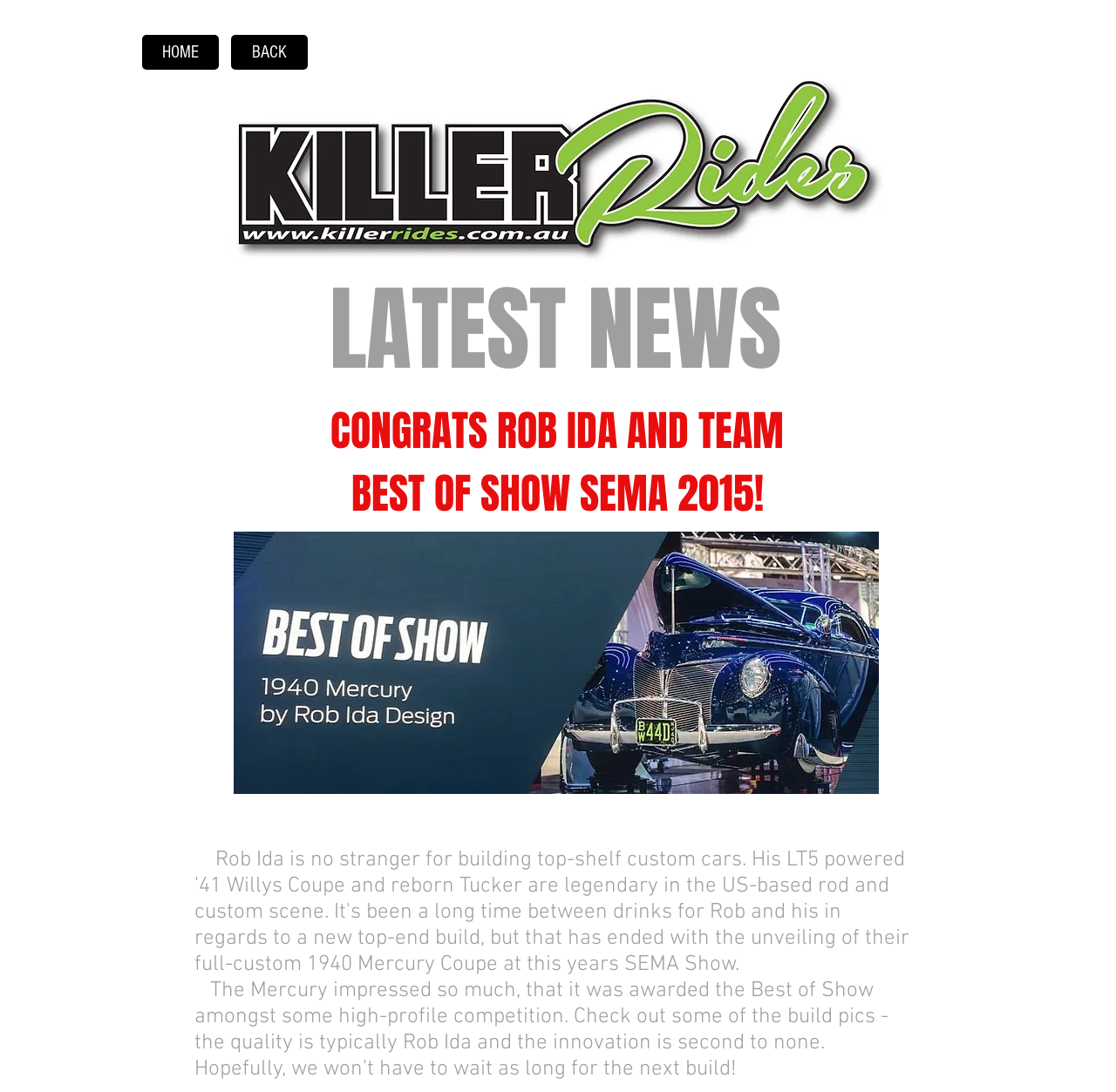What is the name of the car shown in the image?
Analyze the image and deliver a detailed answer to the question.

I determined the answer by looking at the image description 'ROB IDA - 40 MERCURY.jpg' and the surrounding text, which mentions the unveiling of a full-custom 1940 Mercury Coupe at the SEMA Show.